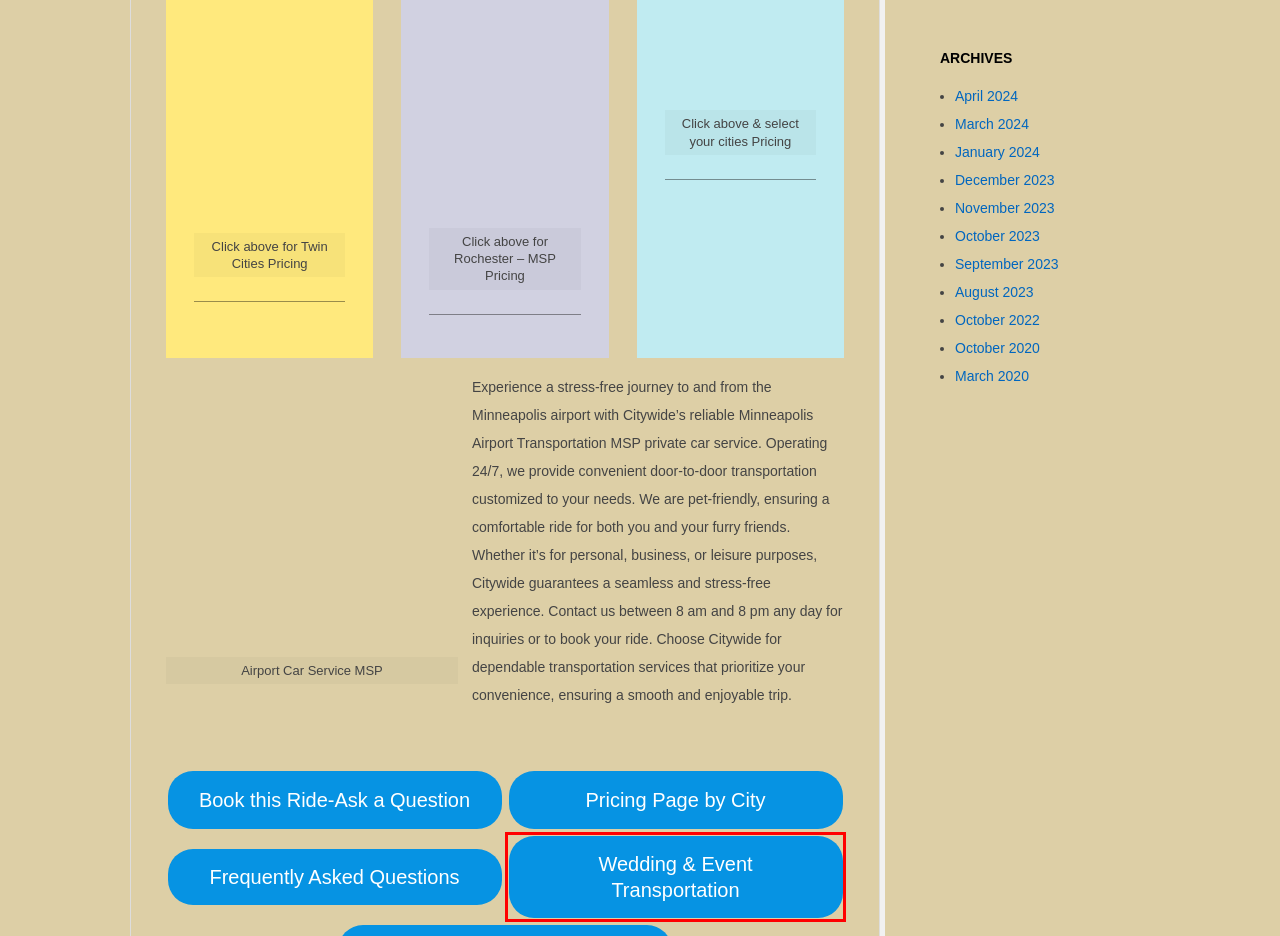Analyze the webpage screenshot with a red bounding box highlighting a UI element. Select the description that best matches the new webpage after clicking the highlighted element. Here are the options:
A. April 2024 - Citywide Inc (763) 313-6699
B. Citywide (MSP Transportation) Zone1
C. October 2023 - Citywide Inc (763) 313-6699
D. October 2022 - Citywide Inc (763) 313-6699
E. Minneapolis to Rochester Car Service- Citywide (Transportation)
F. September 2023 - Citywide Inc (763) 313-6699
G. Wedding Transportation - Event Transportation - Citywide, Inc.
H. November 2023 - Citywide Inc (763) 313-6699

G